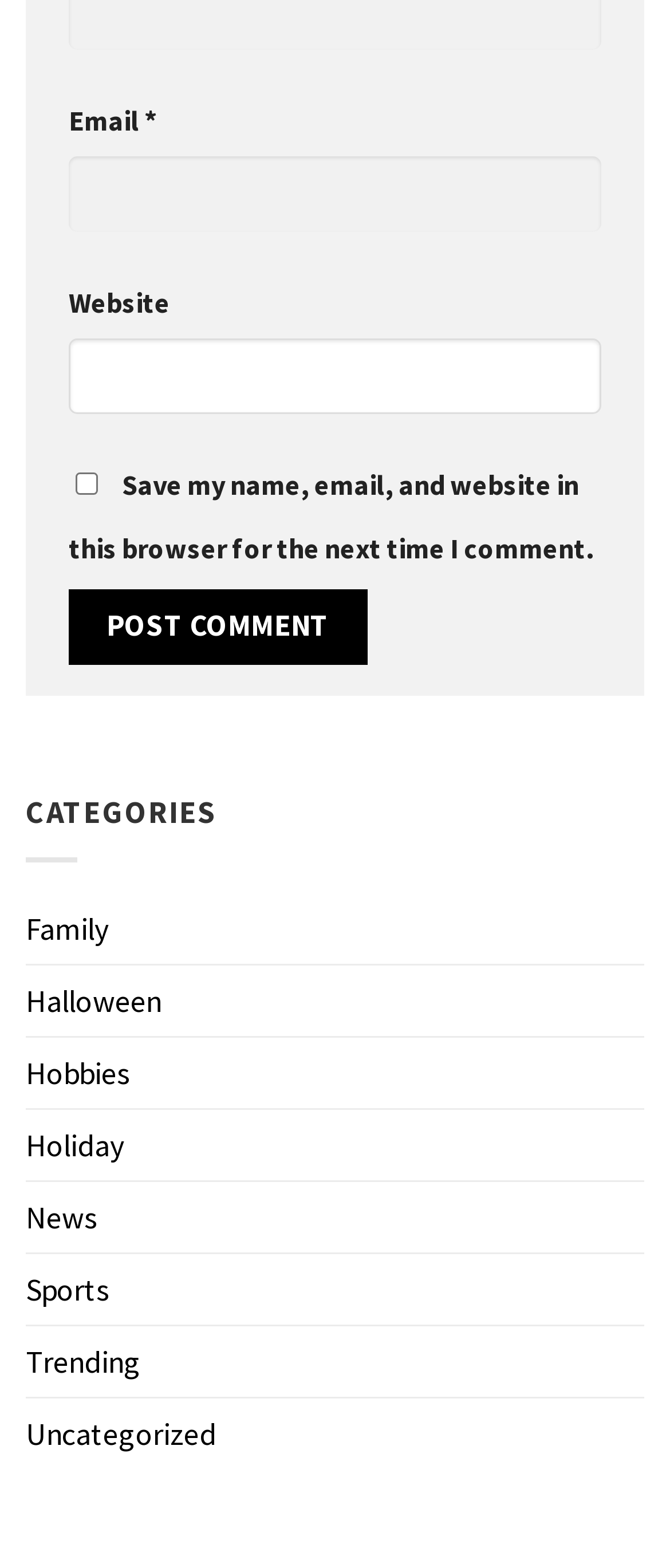What is the text on the button?
Please provide a single word or phrase as your answer based on the image.

Post Comment